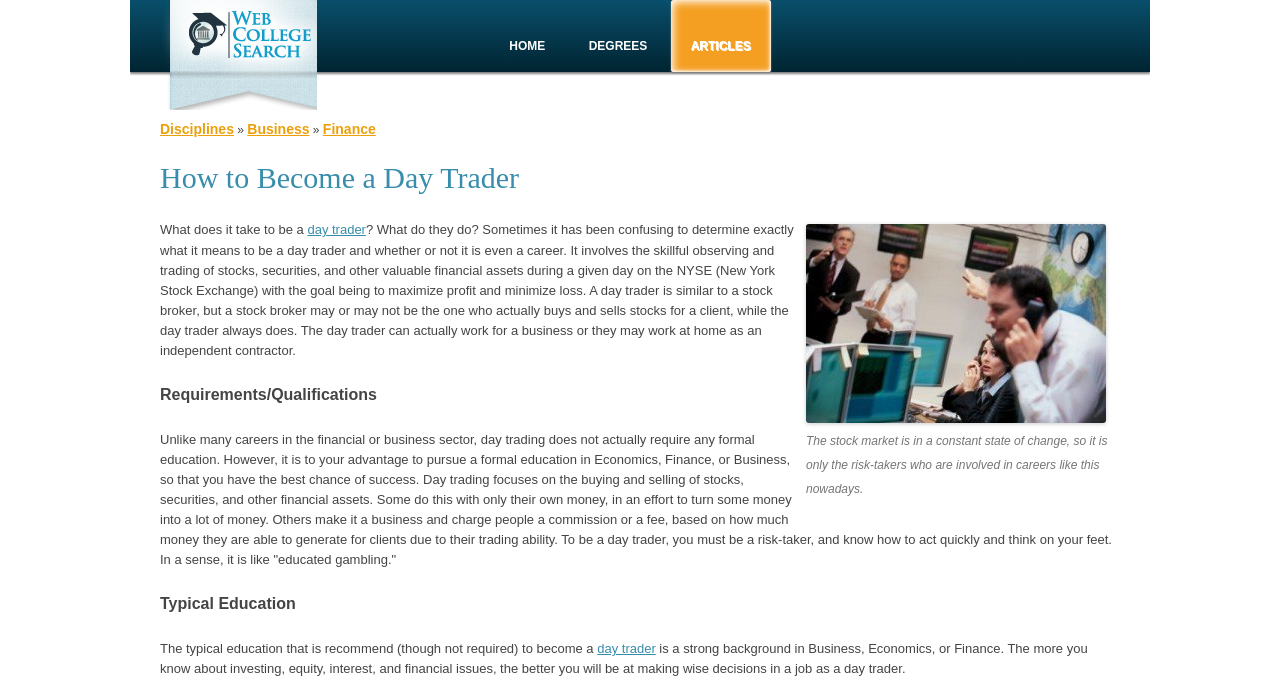Predict the bounding box coordinates of the area that should be clicked to accomplish the following instruction: "Click on How to Become a Day Trader". The bounding box coordinates should consist of four float numbers between 0 and 1, i.e., [left, top, right, bottom].

[0.63, 0.596, 0.864, 0.618]